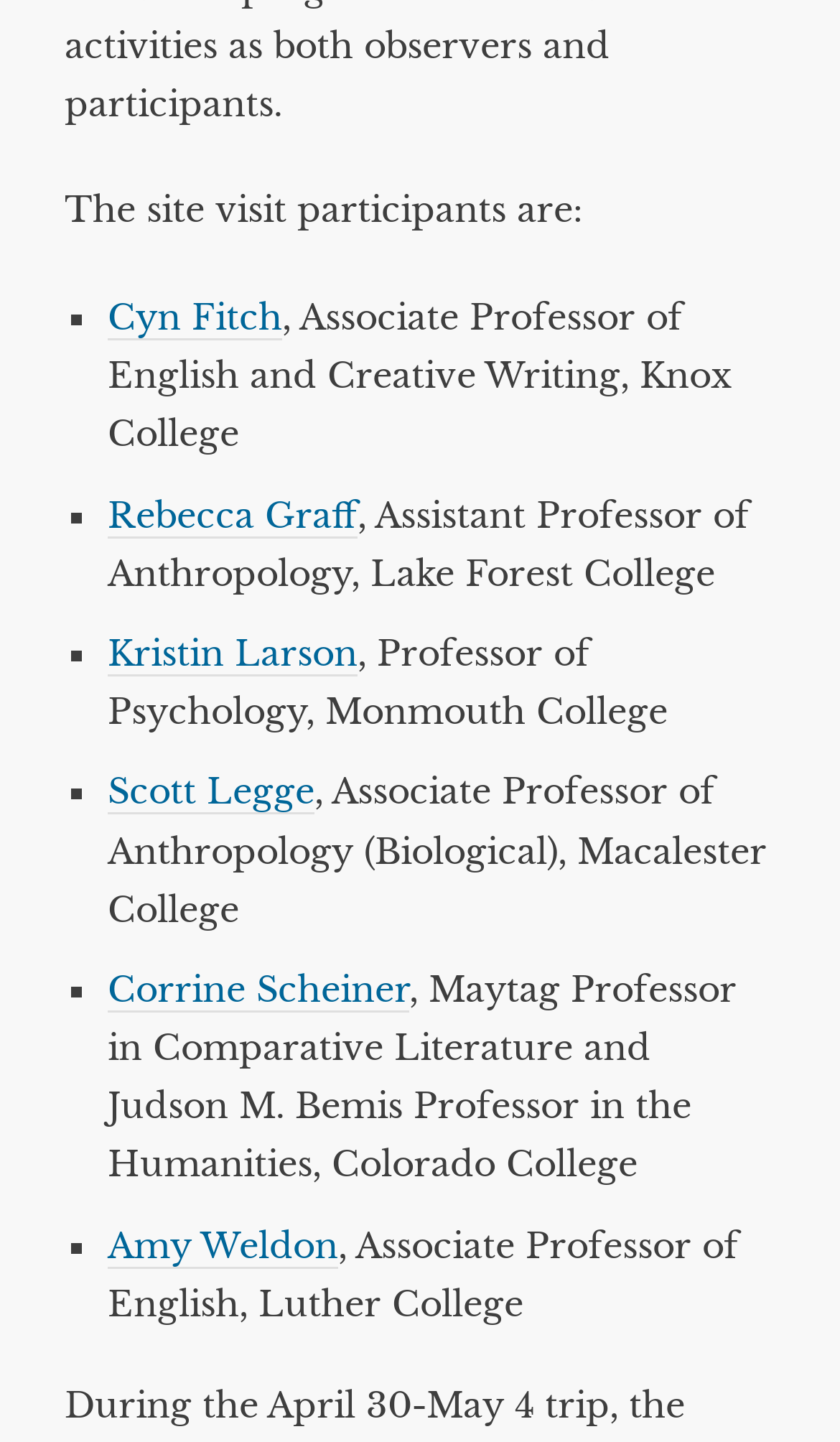What is the vertical order of the participants' names on the webpage?
Please provide a detailed answer to the question.

I compared the y1 and y2 coordinates of each participant's name and found that they are in the order of Cyn Fitch, Rebecca Graff, Kristin Larson, Scott Legge, Corrine Scheiner, and Amy Weldon from top to bottom.